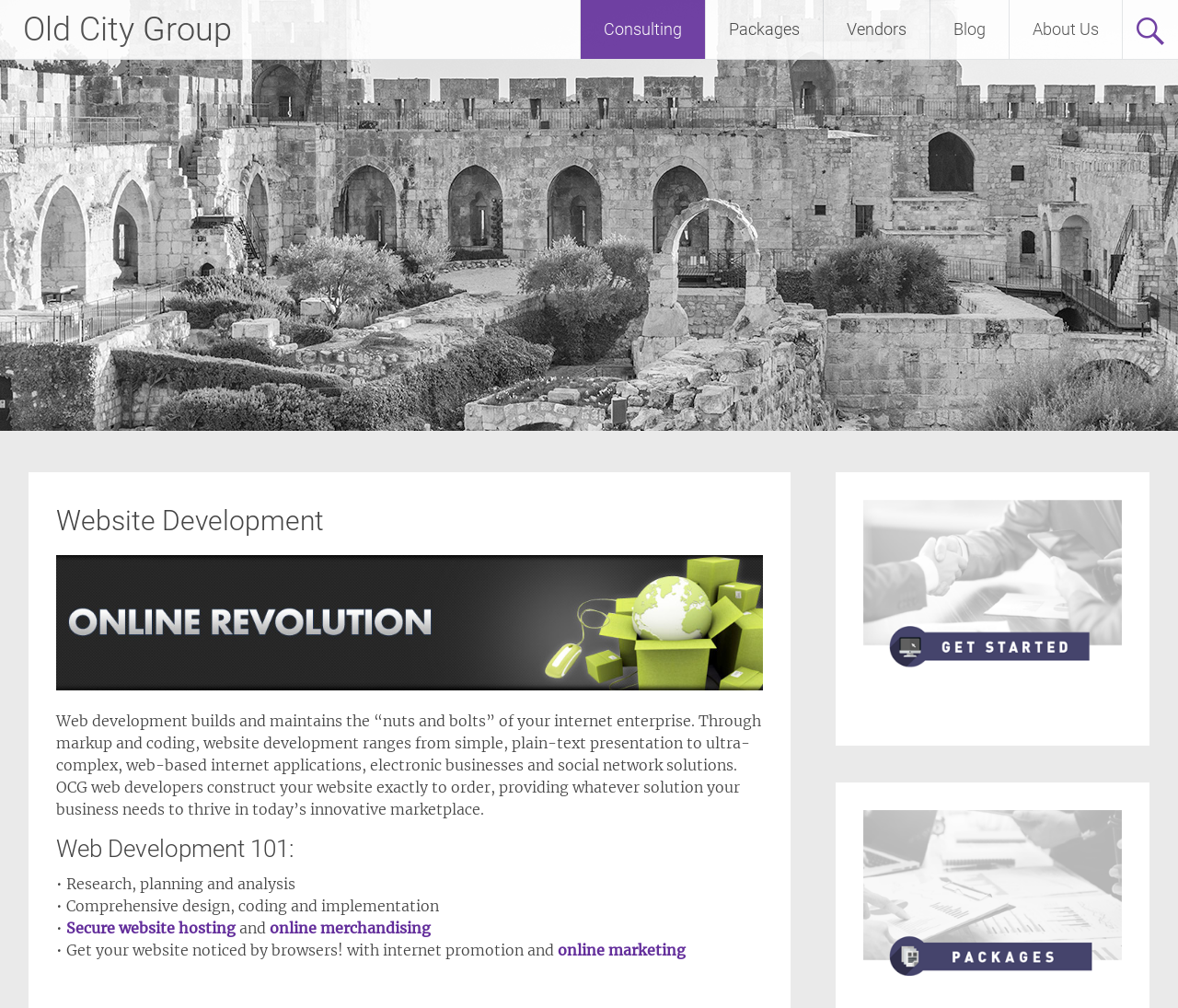What type of solutions can OCG web developers construct?
Look at the image and answer the question with a single word or phrase.

Ultra-complex web-based internet applications